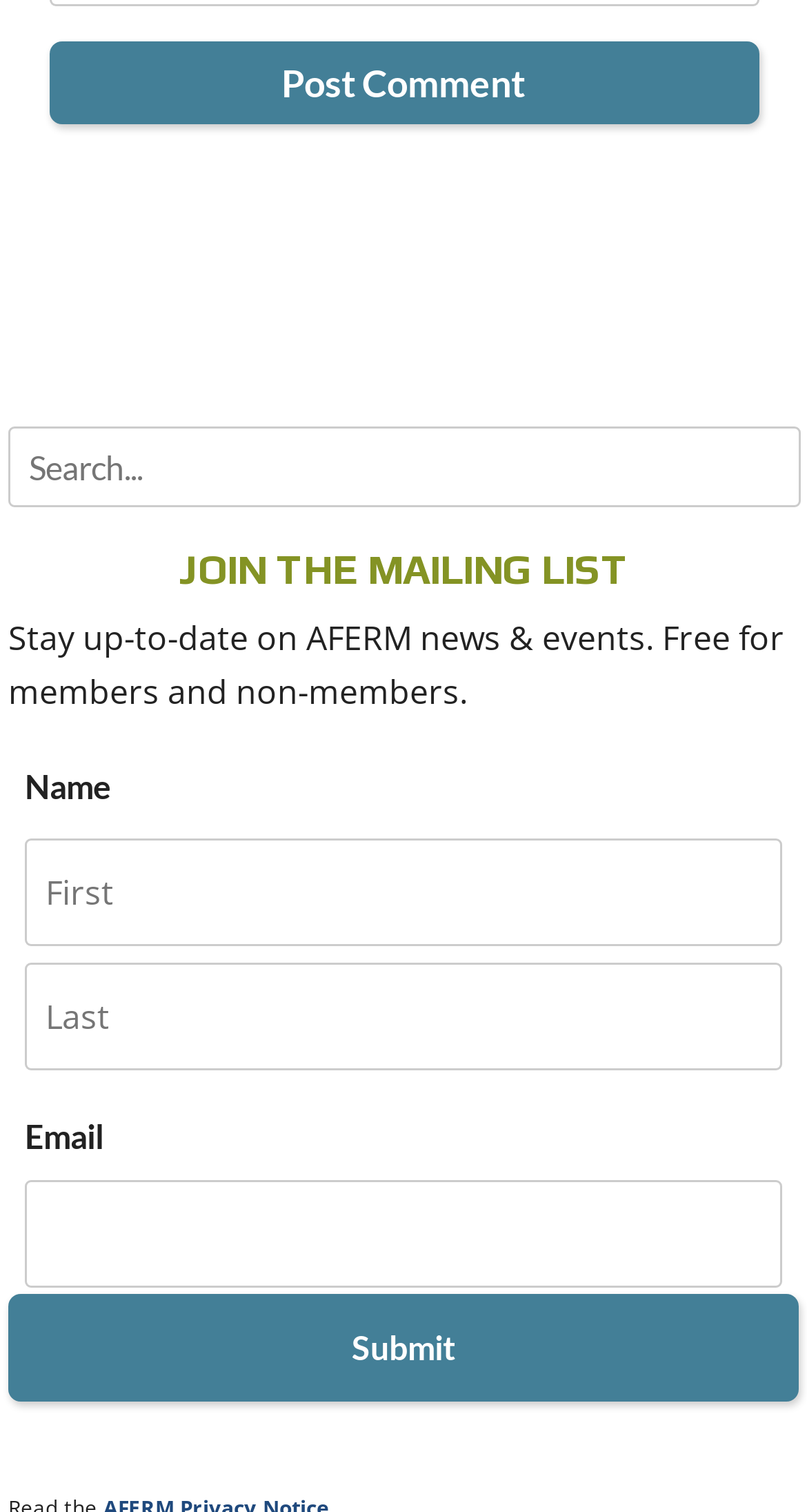Specify the bounding box coordinates (top-left x, top-left y, bottom-right x, bottom-right y) of the UI element in the screenshot that matches this description: name="submit" value="Post Comment"

[0.06, 0.027, 0.94, 0.082]